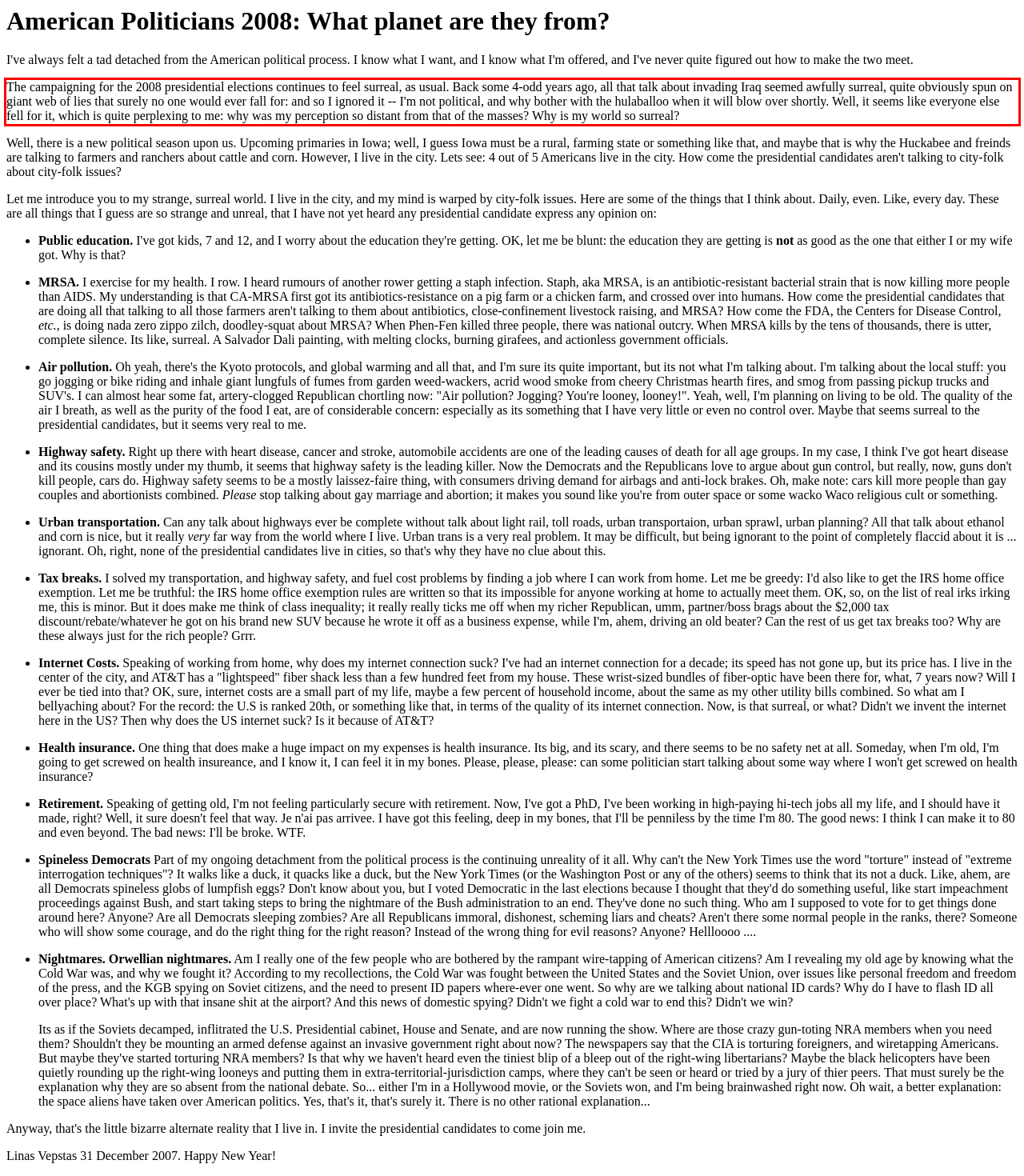Identify and extract the text within the red rectangle in the screenshot of the webpage.

The campaigning for the 2008 presidential elections continues to feel surreal, as usual. Back some 4-odd years ago, all that talk about invading Iraq seemed awfully surreal, quite obviously spun on giant web of lies that surely no one would ever fall for: and so I ignored it -- I'm not political, and why bother with the hulaballoo when it will blow over shortly. Well, it seems like everyone else fell for it, which is quite perplexing to me: why was my perception so distant from that of the masses? Why is my world so surreal?